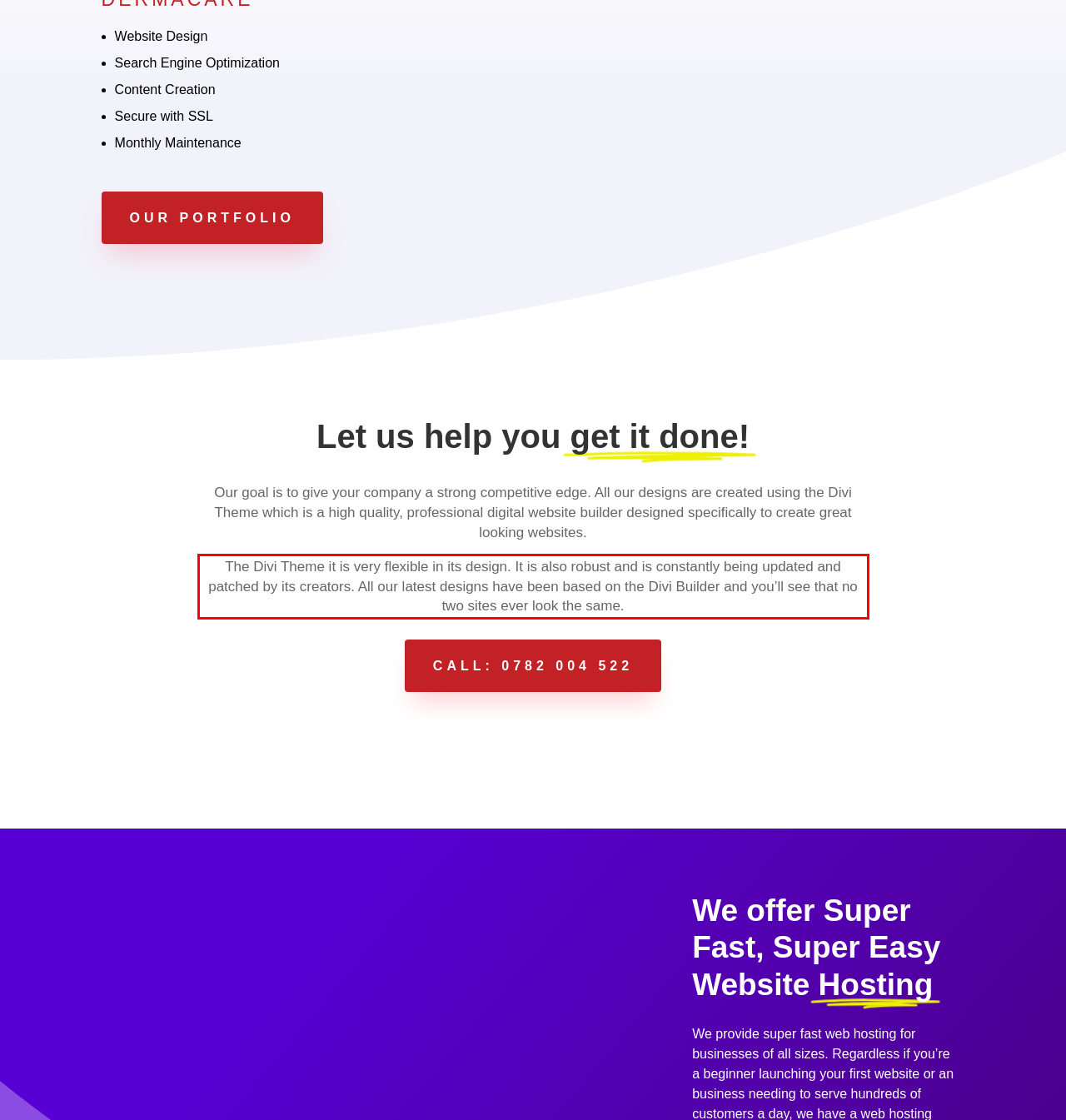Please analyze the screenshot of a webpage and extract the text content within the red bounding box using OCR.

The Divi Theme it is very flexible in its design. It is also robust and is constantly being updated and patched by its creators. All our latest designs have been based on the Divi Builder and you’ll see that no two sites ever look the same.